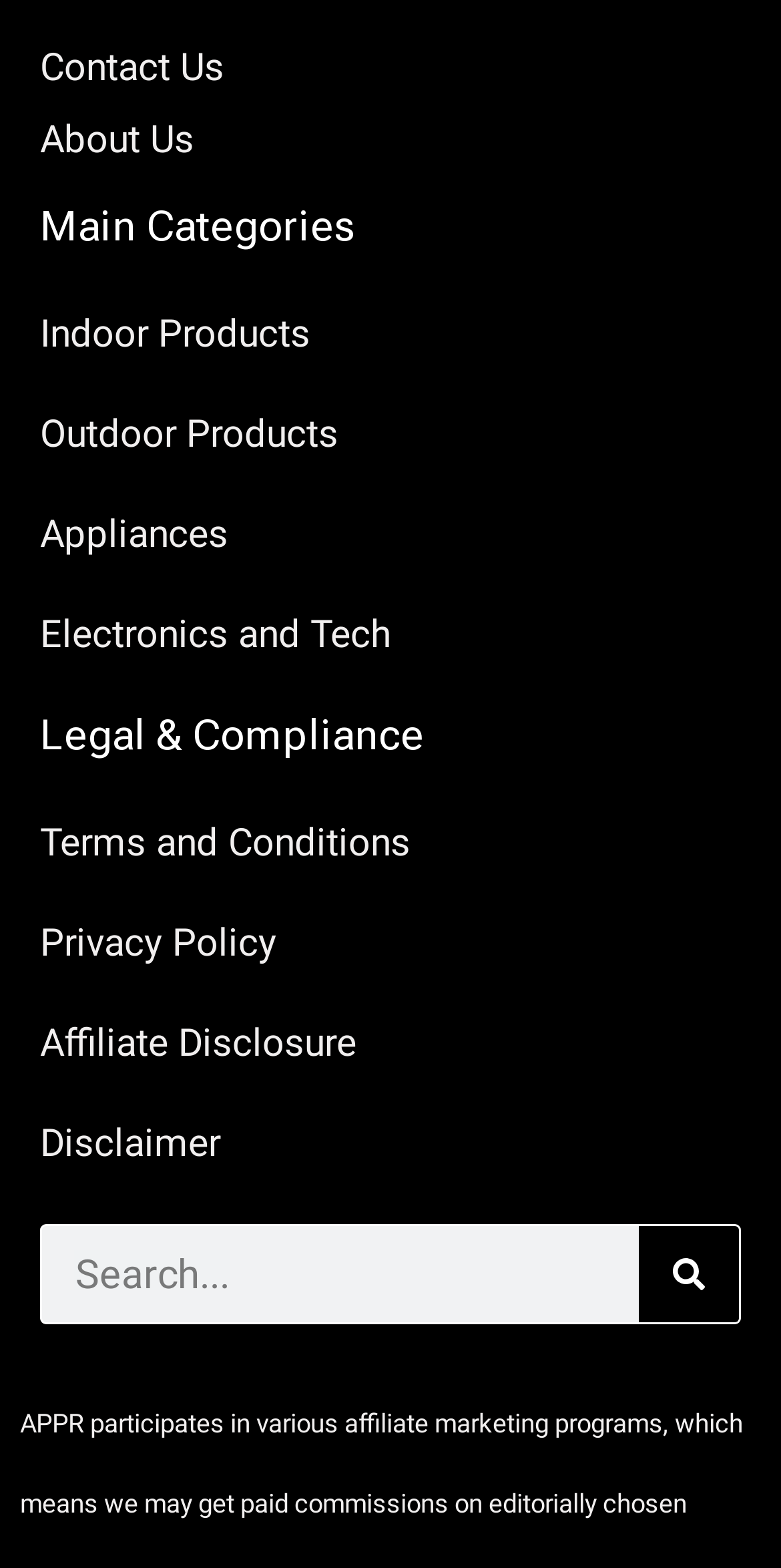Please locate the clickable area by providing the bounding box coordinates to follow this instruction: "Click the Post Comment button".

None